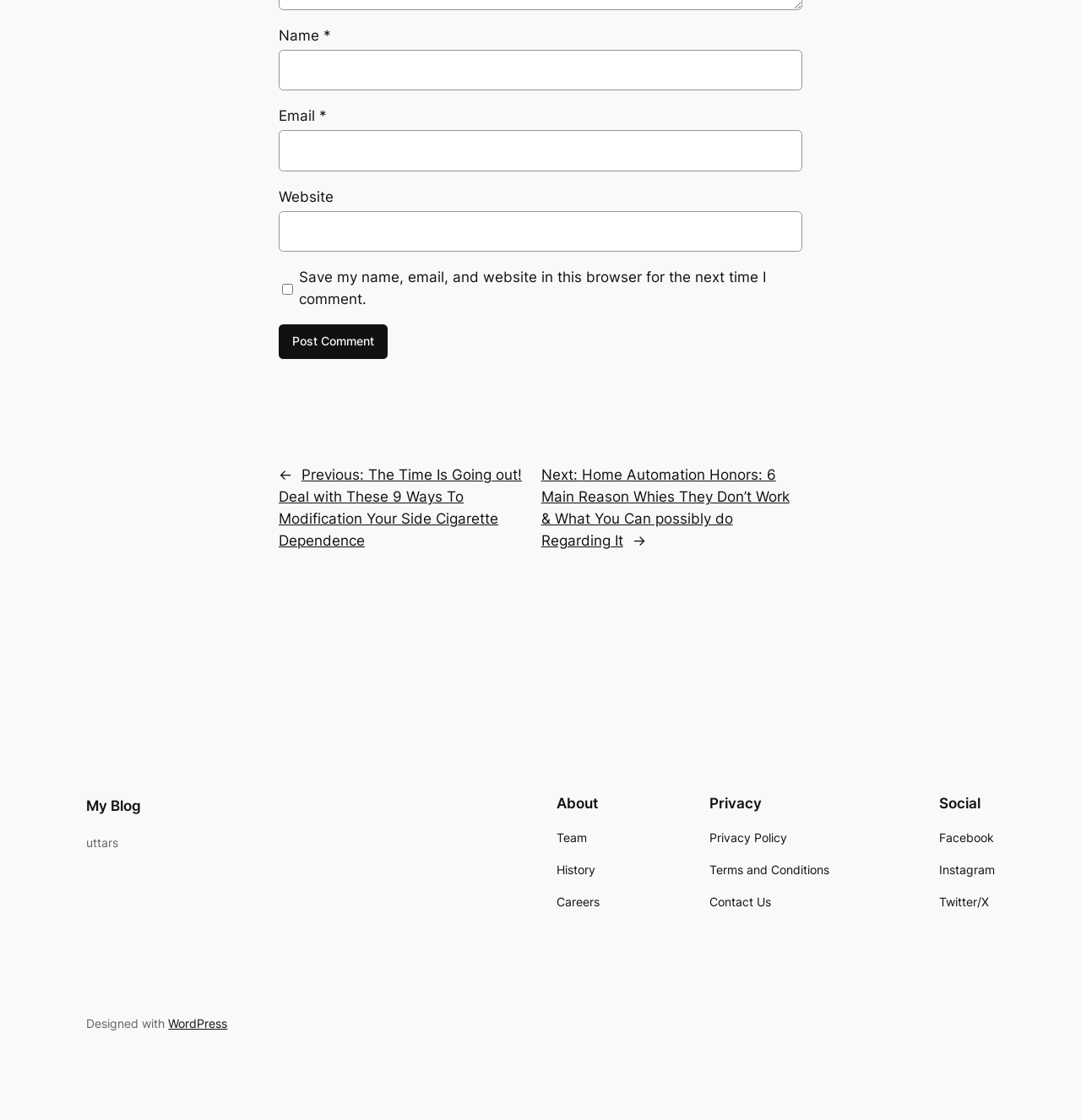Bounding box coordinates should be in the format (top-left x, top-left y, bottom-right x, bottom-right y) and all values should be floating point numbers between 0 and 1. Determine the bounding box coordinate for the UI element described as: My Blog

[0.08, 0.712, 0.131, 0.727]